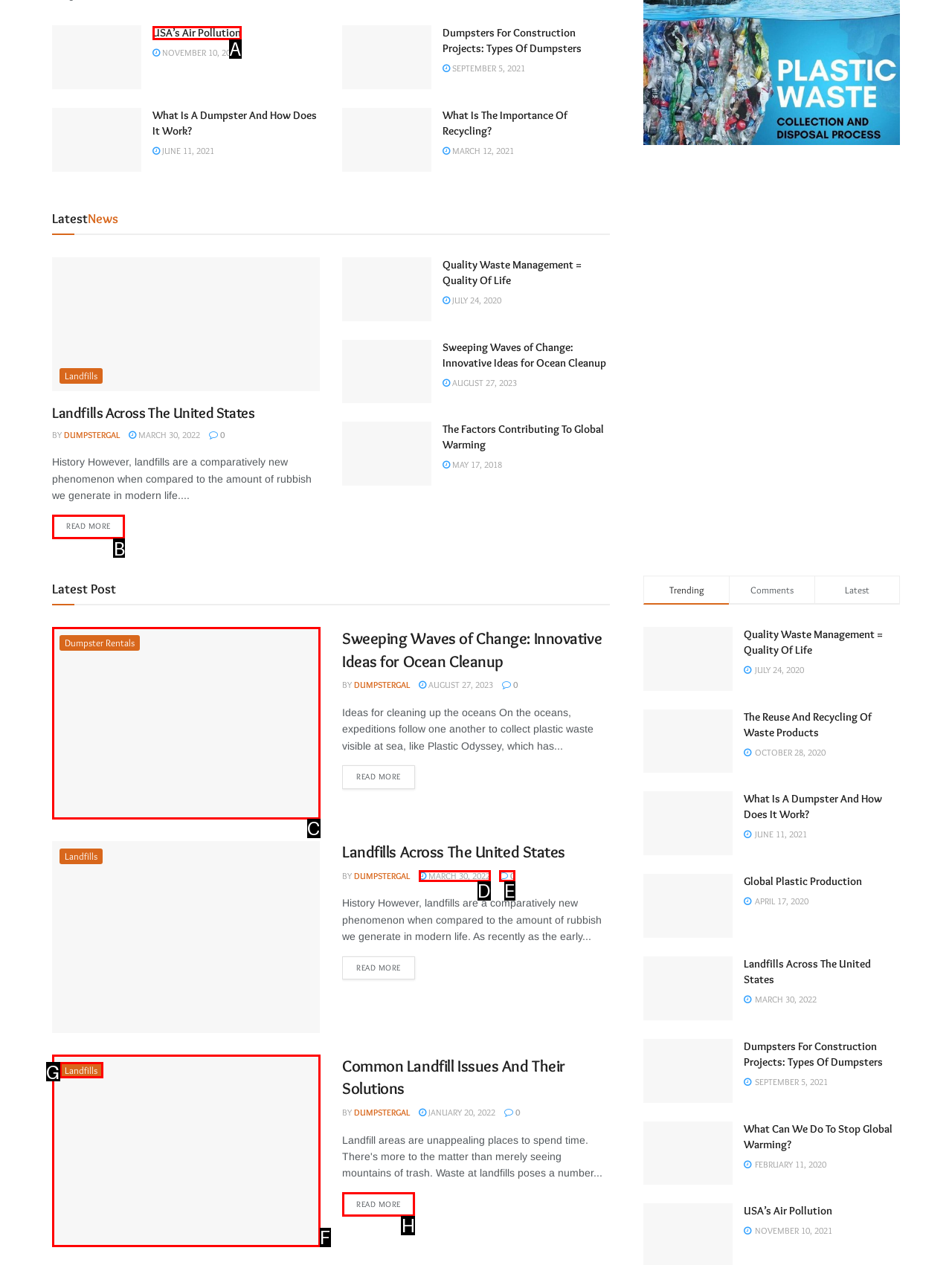Determine the HTML element to click for the instruction: Read more about 'Landfills Across The United States'.
Answer with the letter corresponding to the correct choice from the provided options.

B